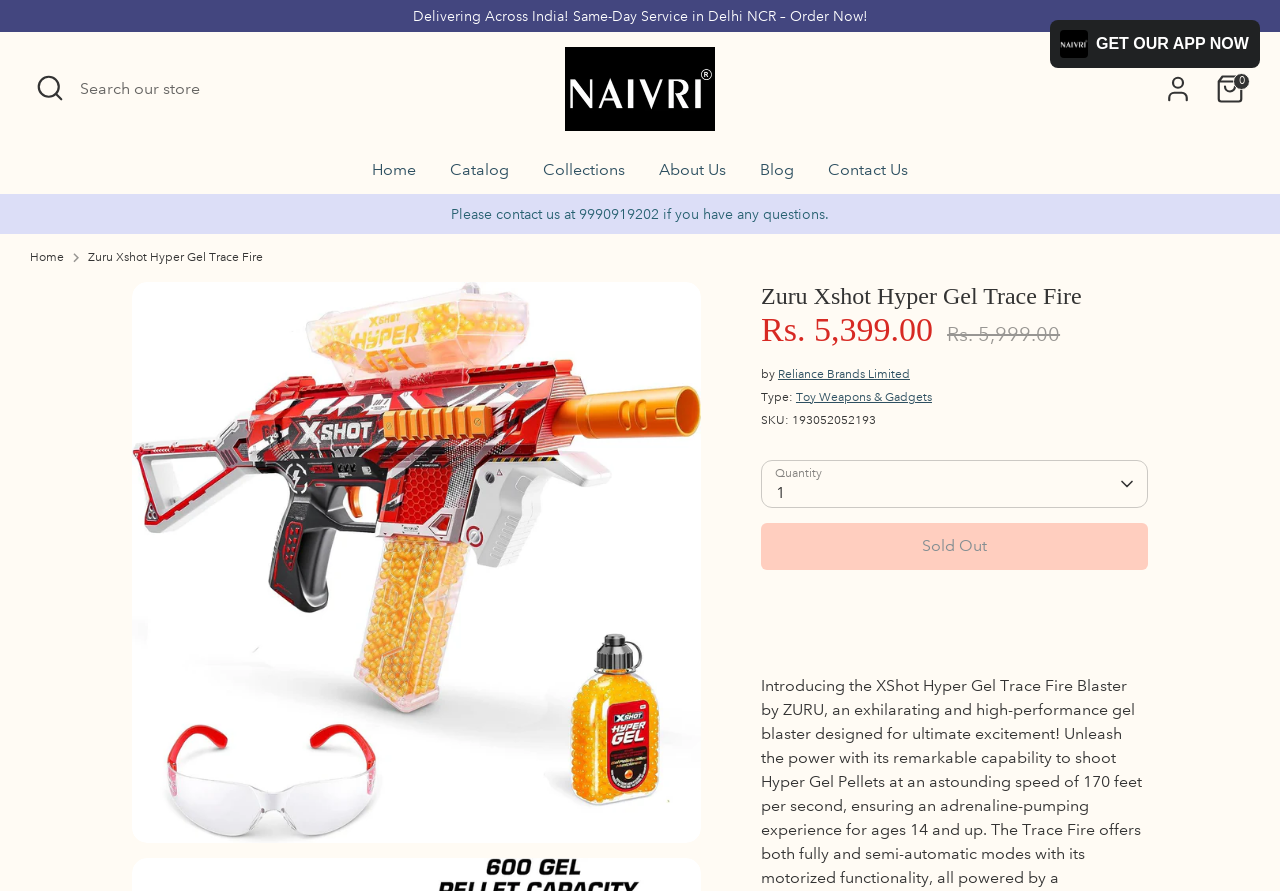Show the bounding box coordinates of the element that should be clicked to complete the task: "Change quantity".

[0.595, 0.516, 0.897, 0.57]